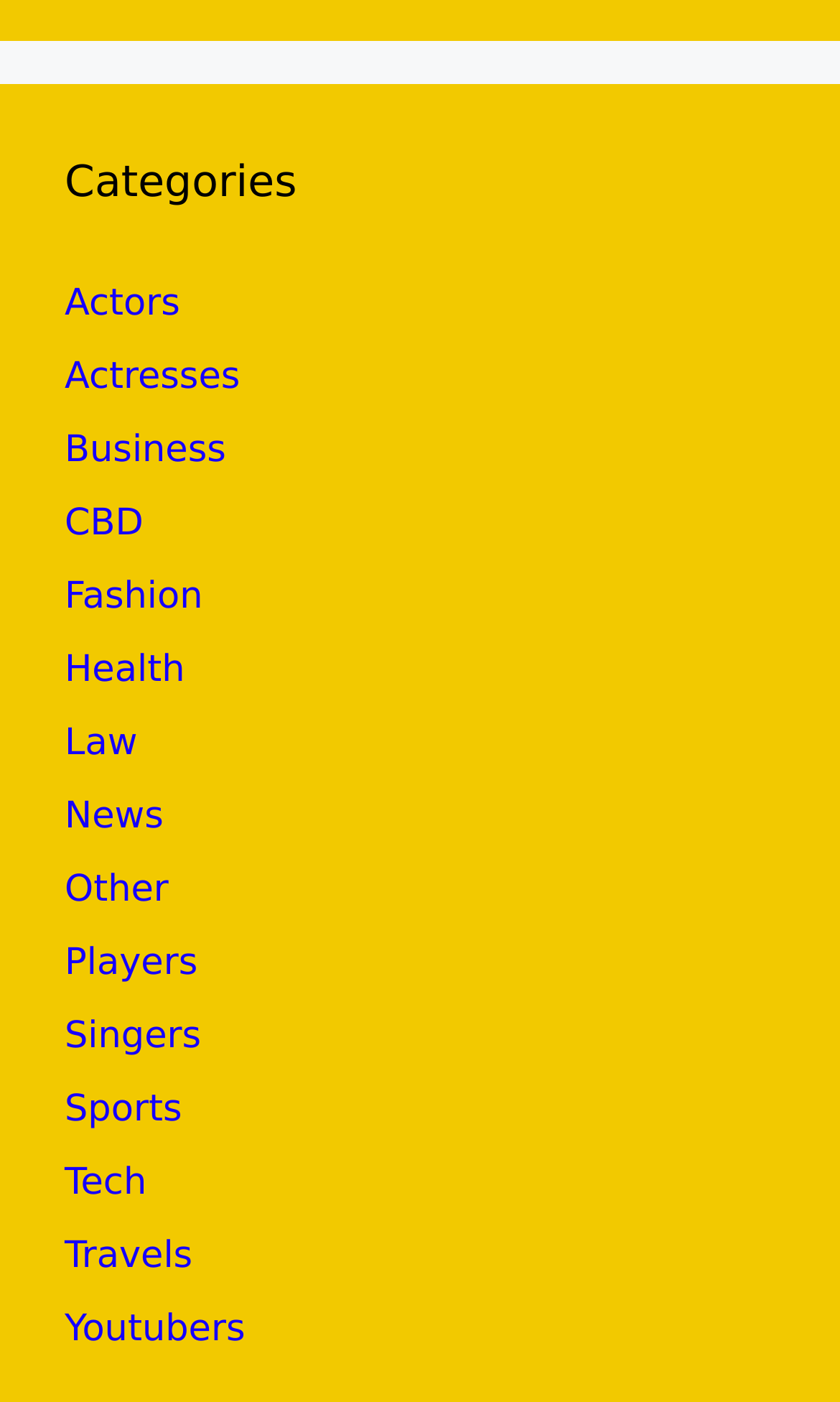What is the category next to 'Business'?
Refer to the image and respond with a one-word or short-phrase answer.

CBD